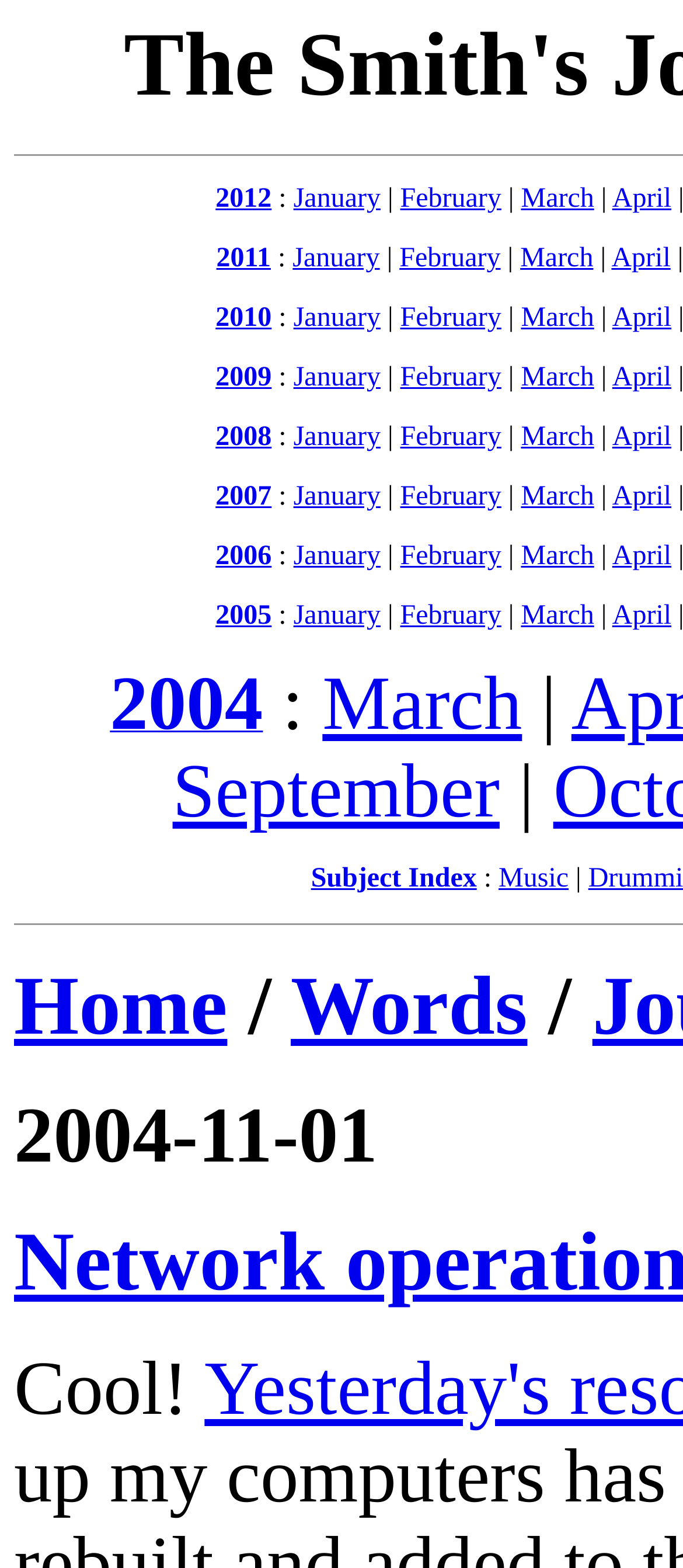How many years are listed on the webpage?
Refer to the image and provide a thorough answer to the question.

I counted the number of years listed on the webpage, starting from 2004 to 2012, and found a total of 9 years.